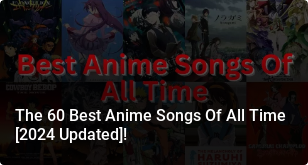What is the main topic of the image?
Please provide a single word or phrase based on the screenshot.

Anime songs